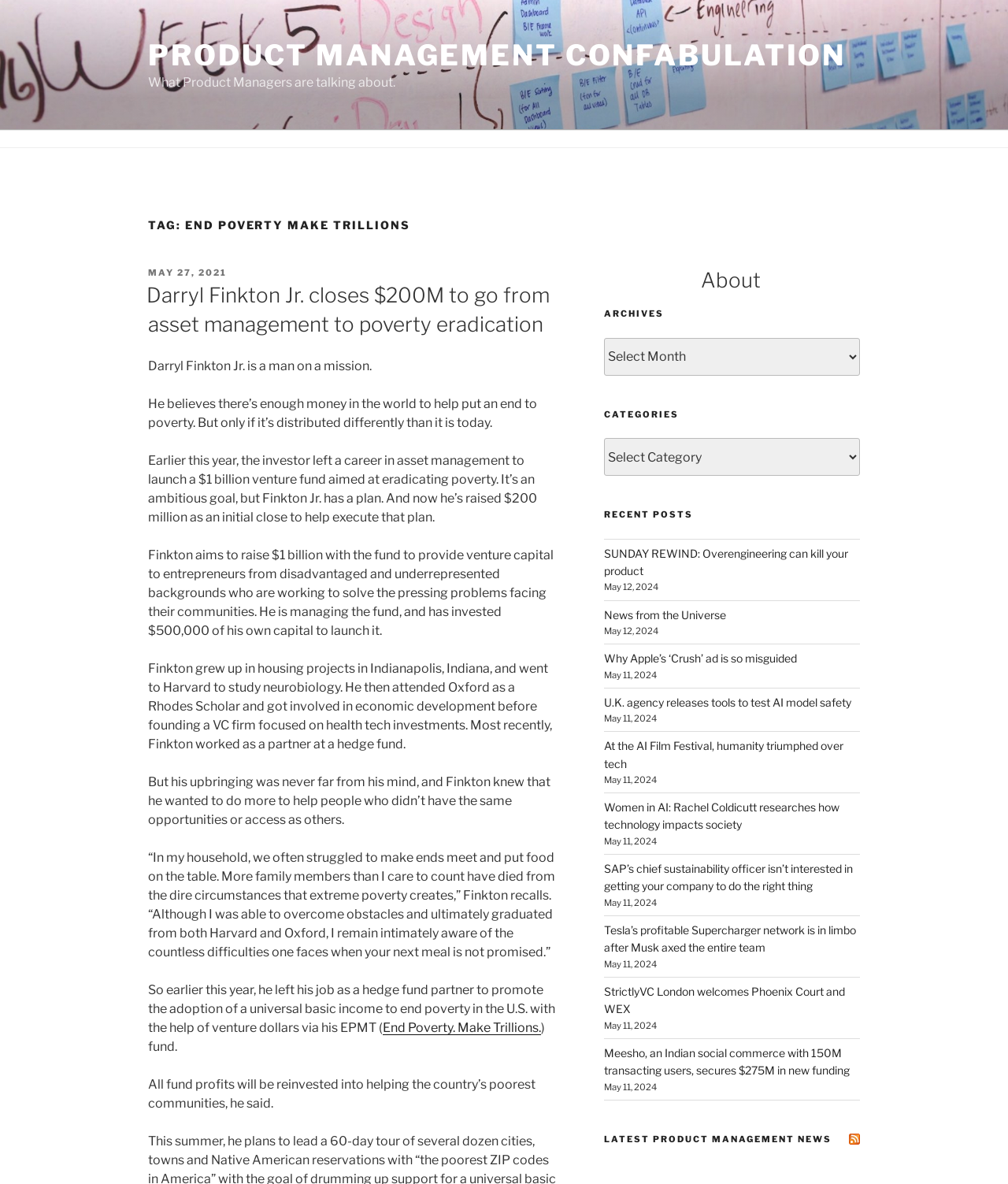Please identify the bounding box coordinates of the clickable element to fulfill the following instruction: "View the latest product management news". The coordinates should be four float numbers between 0 and 1, i.e., [left, top, right, bottom].

[0.599, 0.957, 0.825, 0.967]